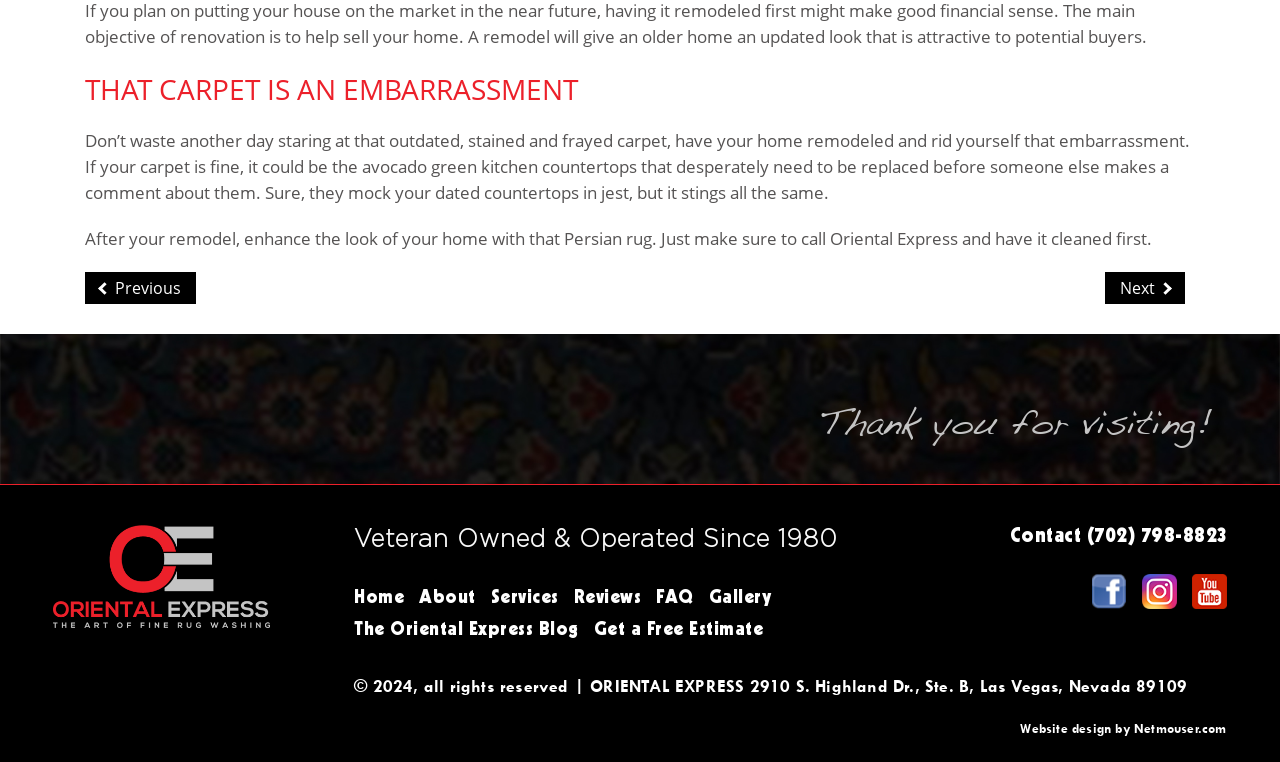Please specify the bounding box coordinates in the format (top-left x, top-left y, bottom-right x, bottom-right y), with all values as floating point numbers between 0 and 1. Identify the bounding box of the UI element described by: Contact Us

None